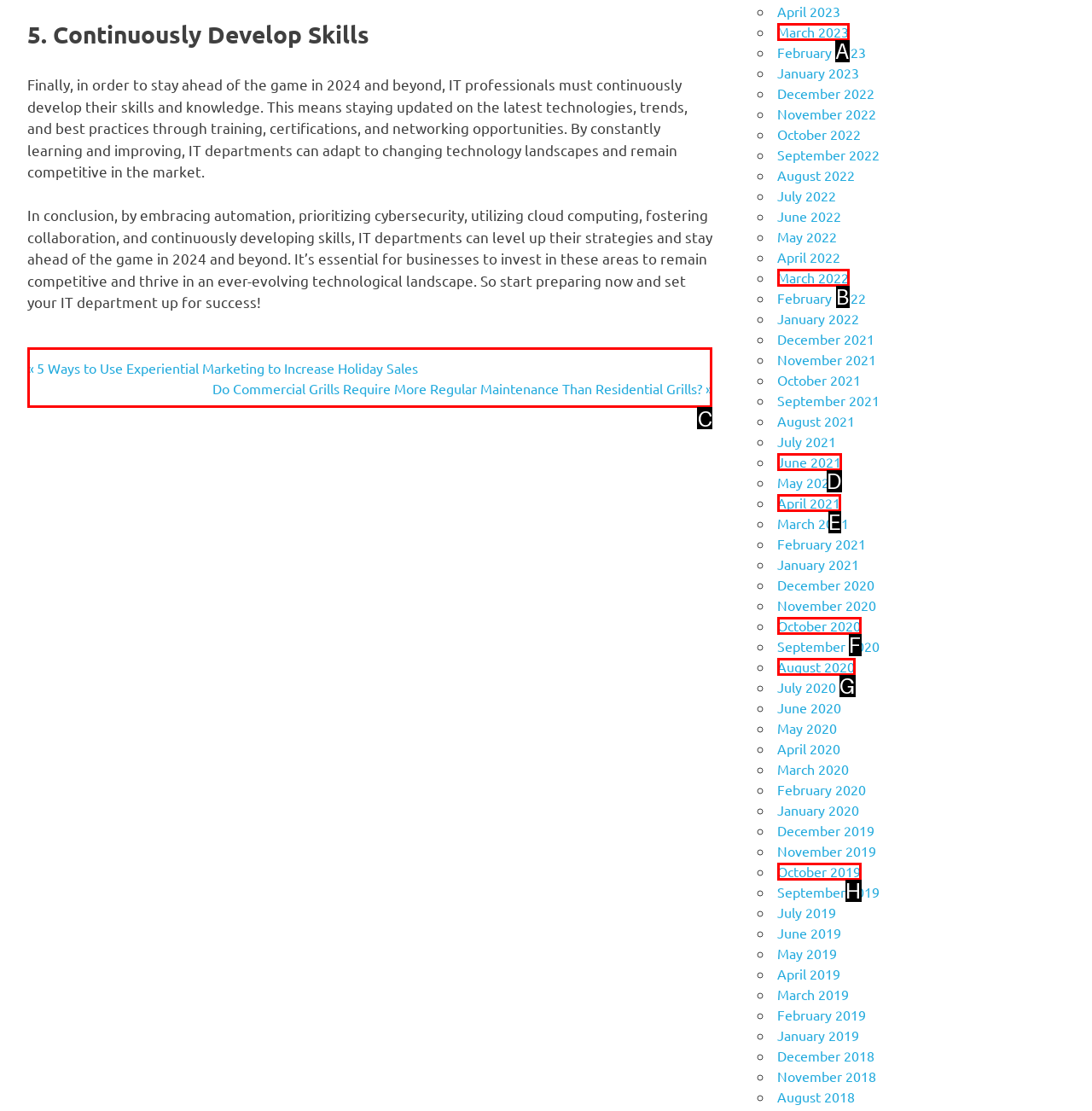Determine the letter of the UI element that you need to click to perform the task: Click on 'Posts' navigation.
Provide your answer with the appropriate option's letter.

C